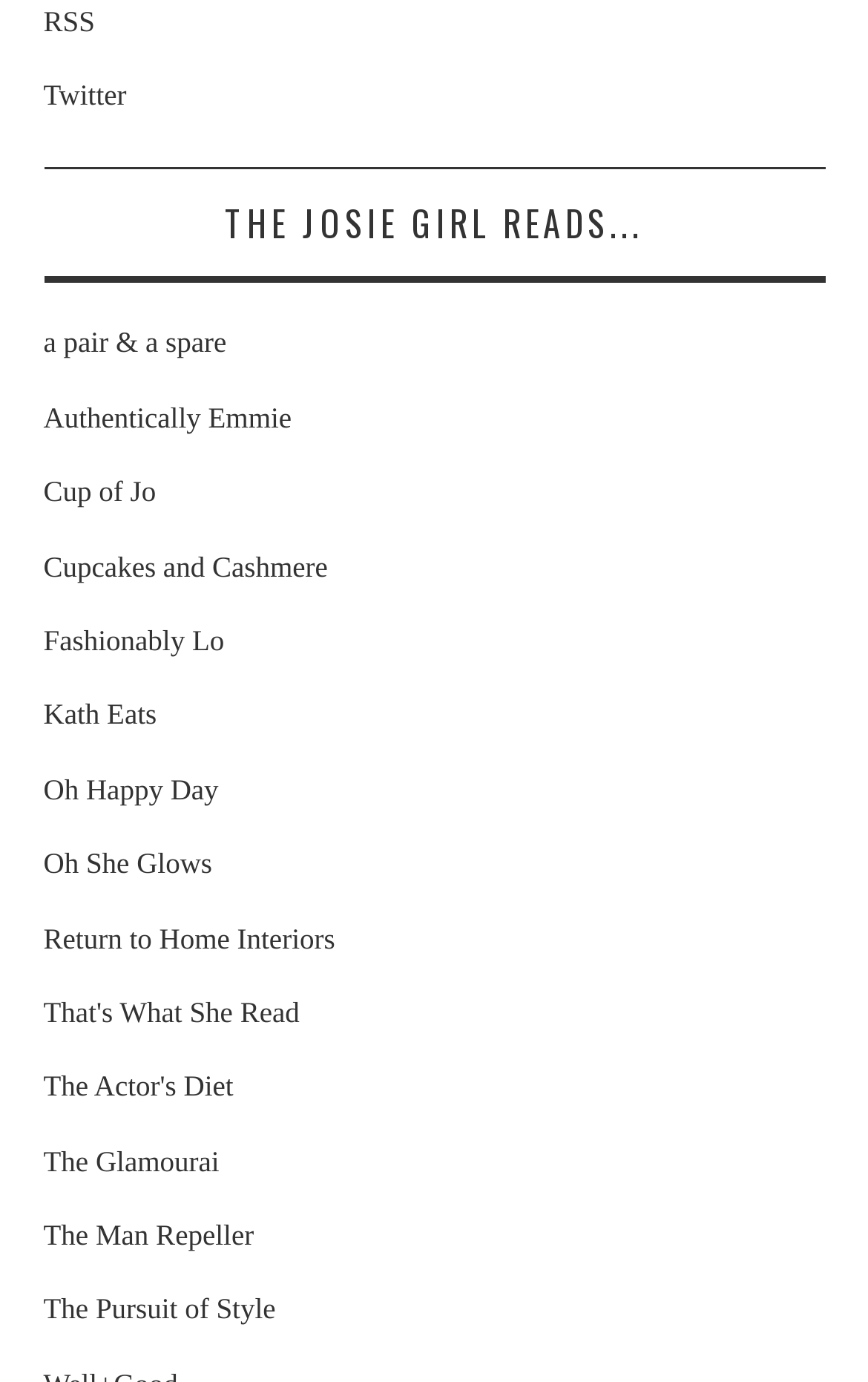Could you provide the bounding box coordinates for the portion of the screen to click to complete this instruction: "Read The Pursuit of Style"?

[0.05, 0.935, 0.318, 0.959]